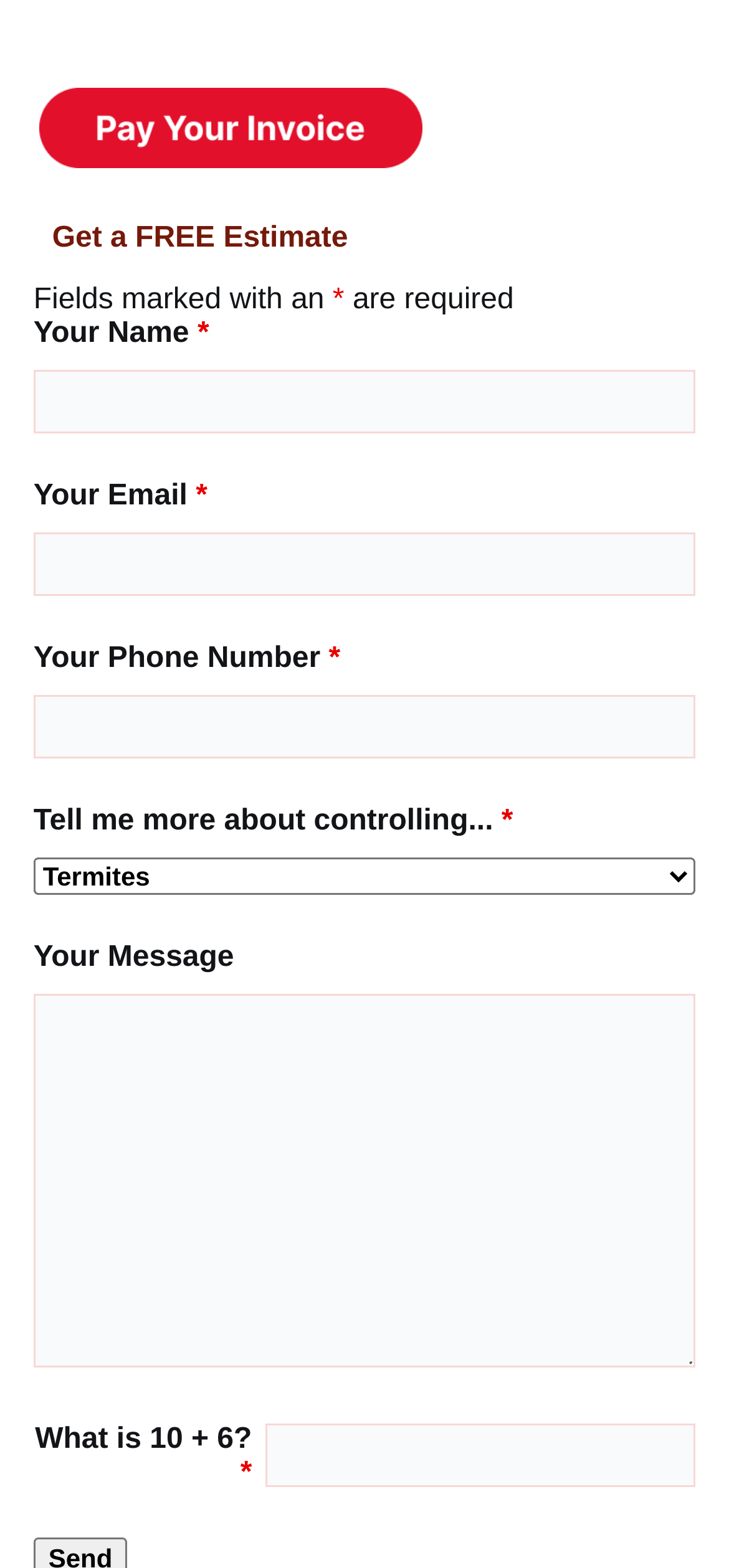Respond with a single word or phrase for the following question: 
What is the purpose of the 'What is 10 + 6?' field?

Captcha